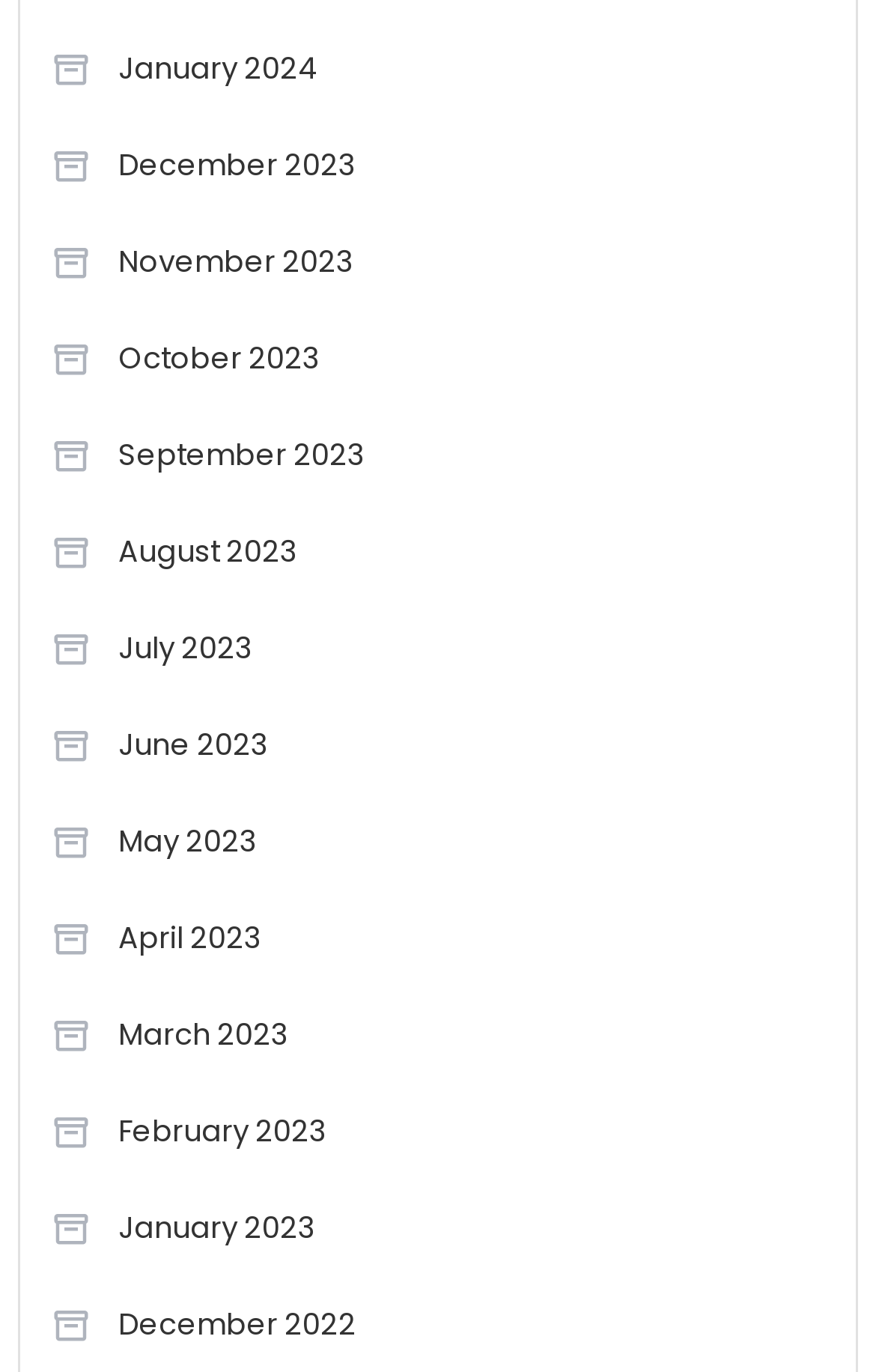Please identify the bounding box coordinates of the region to click in order to complete the given instruction: "Browse November 2023". The coordinates should be four float numbers between 0 and 1, i.e., [left, top, right, bottom].

[0.058, 0.166, 0.405, 0.218]